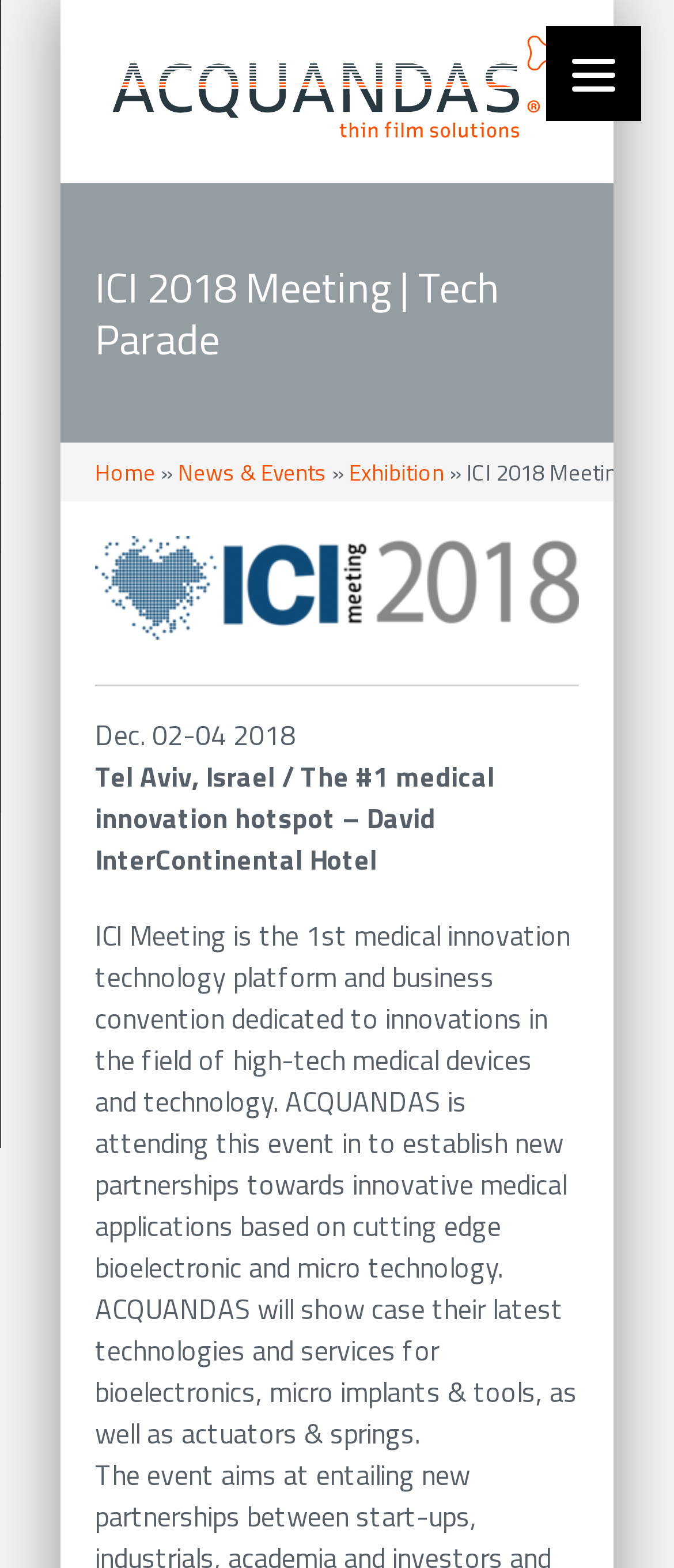Create a detailed description of the webpage's content and layout.

The webpage appears to be about the ICI 2018 Meeting, specifically Acquandas GmbH's participation in the event. At the top-left of the page, there is an image of the company's logo, "Acquandas GmbH". Below the logo, there is a heading that reads "ICI 2018 Meeting | Tech Parade". 

To the right of the heading, there is a navigation menu consisting of three links: "Home", "News & Events", and "Exhibition". The "Exhibition" link has a logo image to its right. 

Below the navigation menu, there is a horizontal separator line. Underneath the separator, there is a section that provides details about the event, including the dates "Dec. 02-04 2018" and the location "Tel Aviv, Israel / The #1 medical innovation hotspot – David InterContinental Hotel". 

Following this, there is a paragraph of text that describes the ICI Meeting and Acquandas GmbH's participation in the event, highlighting their focus on innovative medical applications based on cutting-edge bioelectronic and micro technology. 

At the top-right corner of the page, there is a button labeled "Menu".